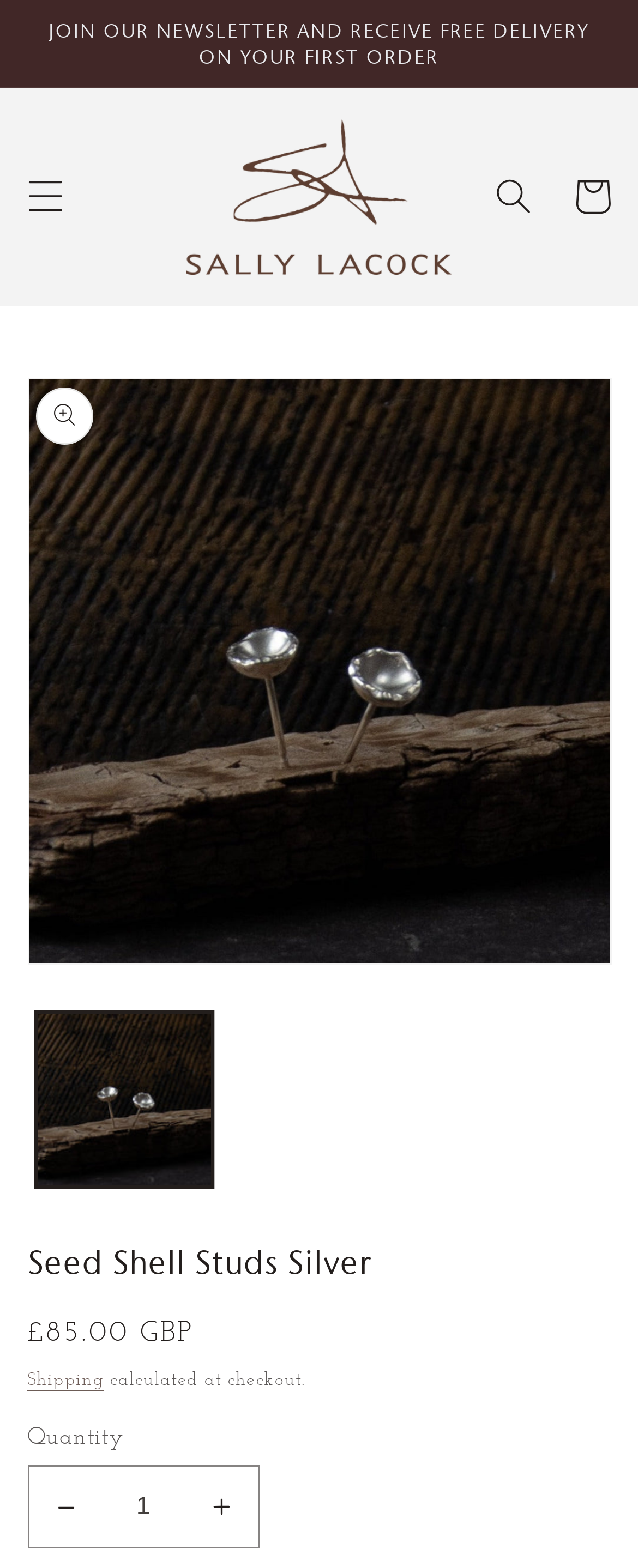Identify the bounding box coordinates for the UI element that matches this description: "parent_node: Cart".

[0.271, 0.068, 0.729, 0.183]